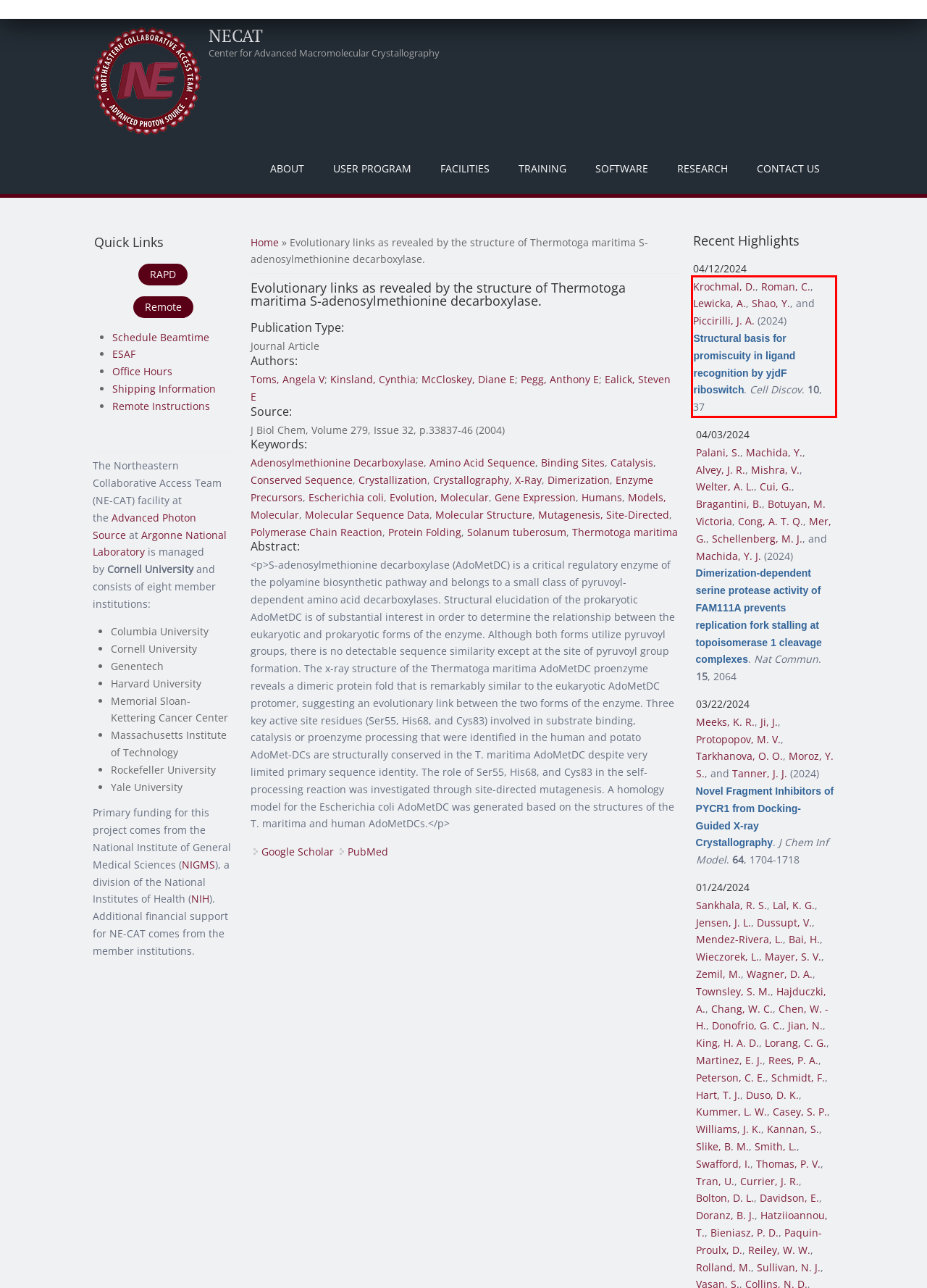The screenshot you have been given contains a UI element surrounded by a red rectangle. Use OCR to read and extract the text inside this red rectangle.

Krochmal, D., Roman, C., Lewicka, A., Shao, Y., and Piccirilli, J. A. (2024) Structural basis for promiscuity in ligand recognition by yjdF riboswitch. Cell Discov. 10, 37